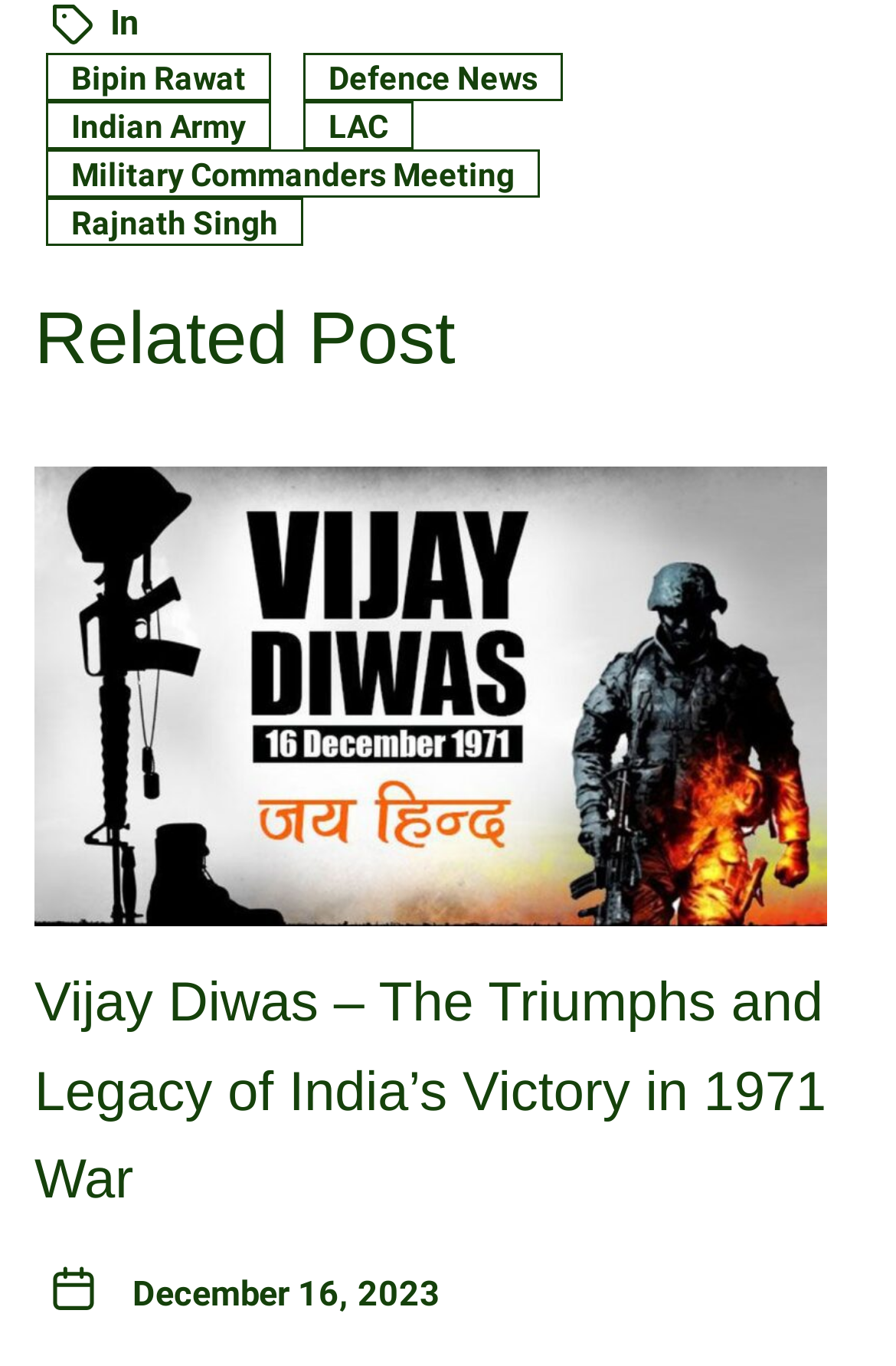What is the date mentioned in the webpage?
Please provide a full and detailed response to the question.

I found the link element with the text 'December 16, 2023', which suggests that the date mentioned in the webpage is December 16, 2023.